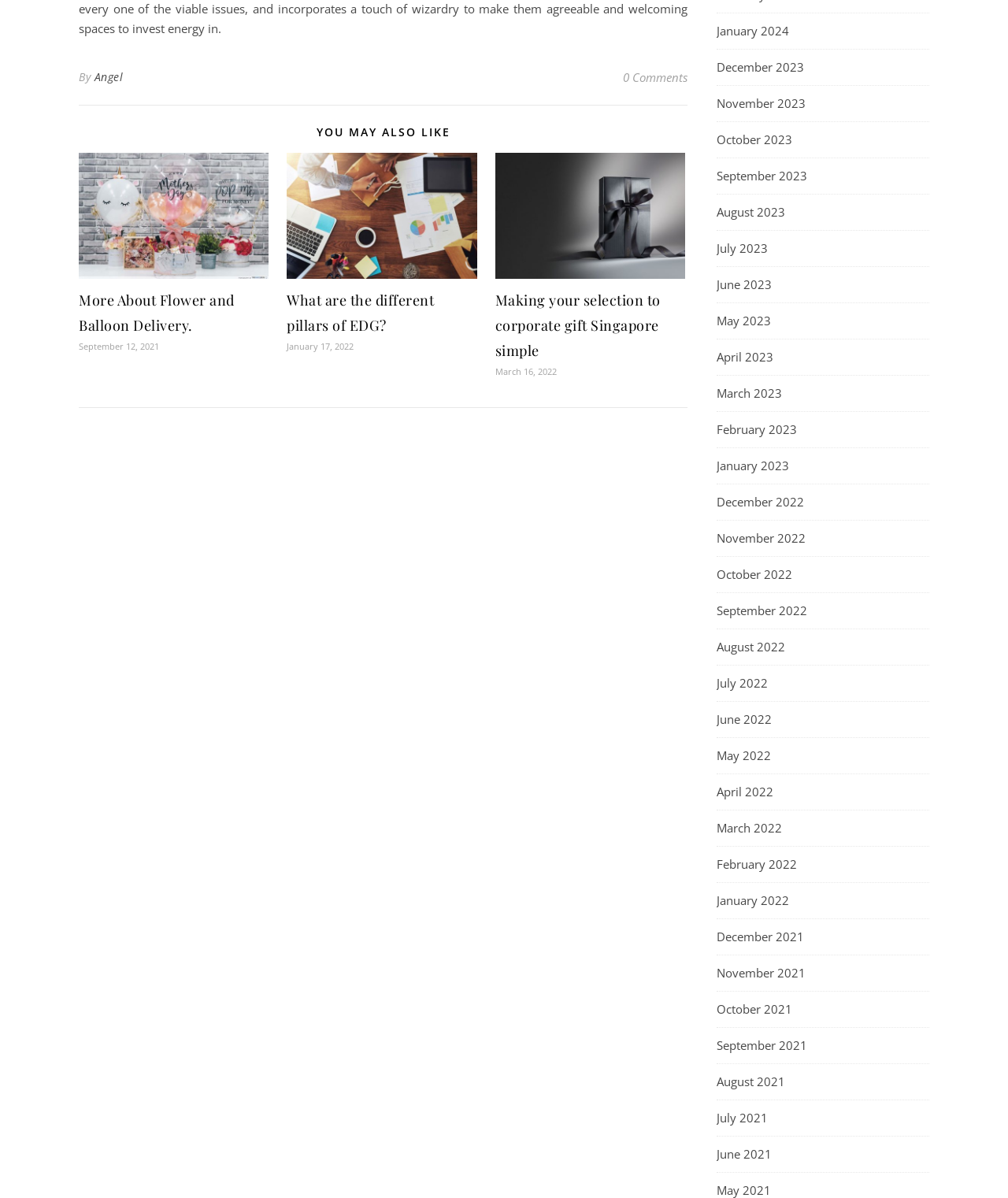What is the text of the first link in the 'YOU MAY ALSO LIKE' section?
Based on the screenshot, answer the question with a single word or phrase.

More About Flower and Balloon Delivery.